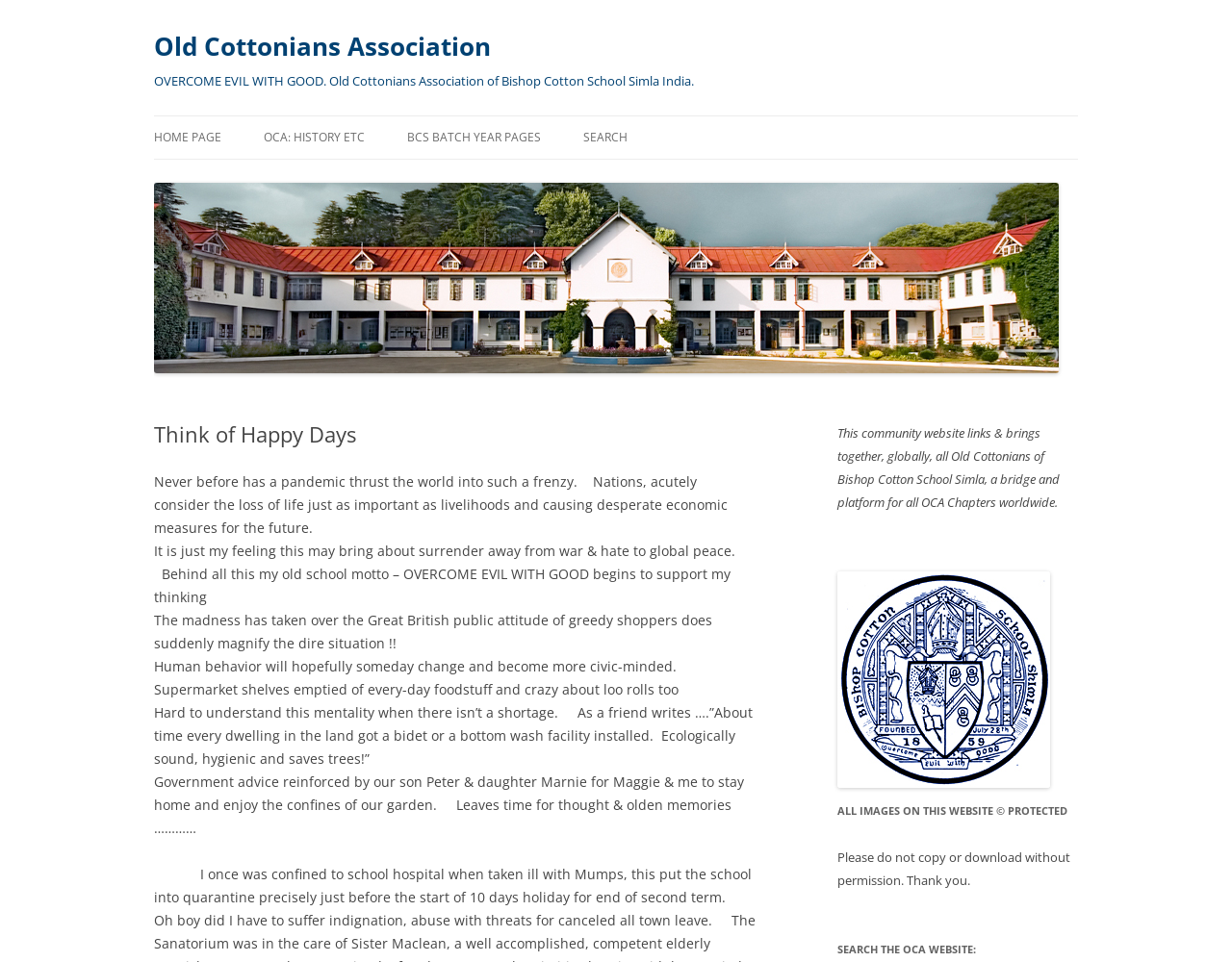Please determine the bounding box coordinates for the UI element described here. Use the format (top-left x, top-left y, bottom-right x, bottom-right y) with values bounded between 0 and 1: Privacy Policy for the Mailing-list

[0.683, 0.582, 0.839, 0.647]